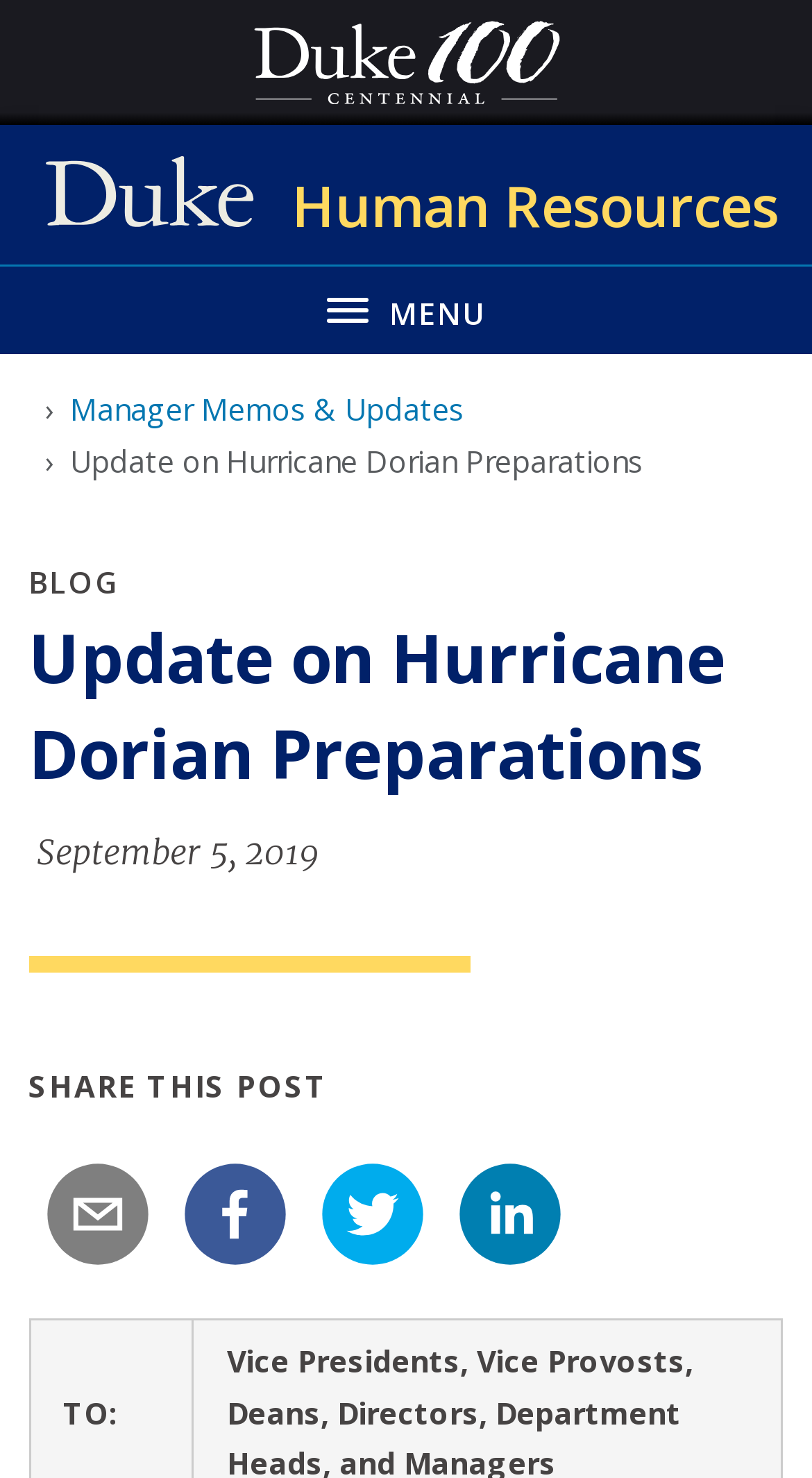Determine the bounding box coordinates of the clickable element to complete this instruction: "Email this post". Provide the coordinates in the format of four float numbers between 0 and 1, [left, top, right, bottom].

[0.055, 0.786, 0.184, 0.856]